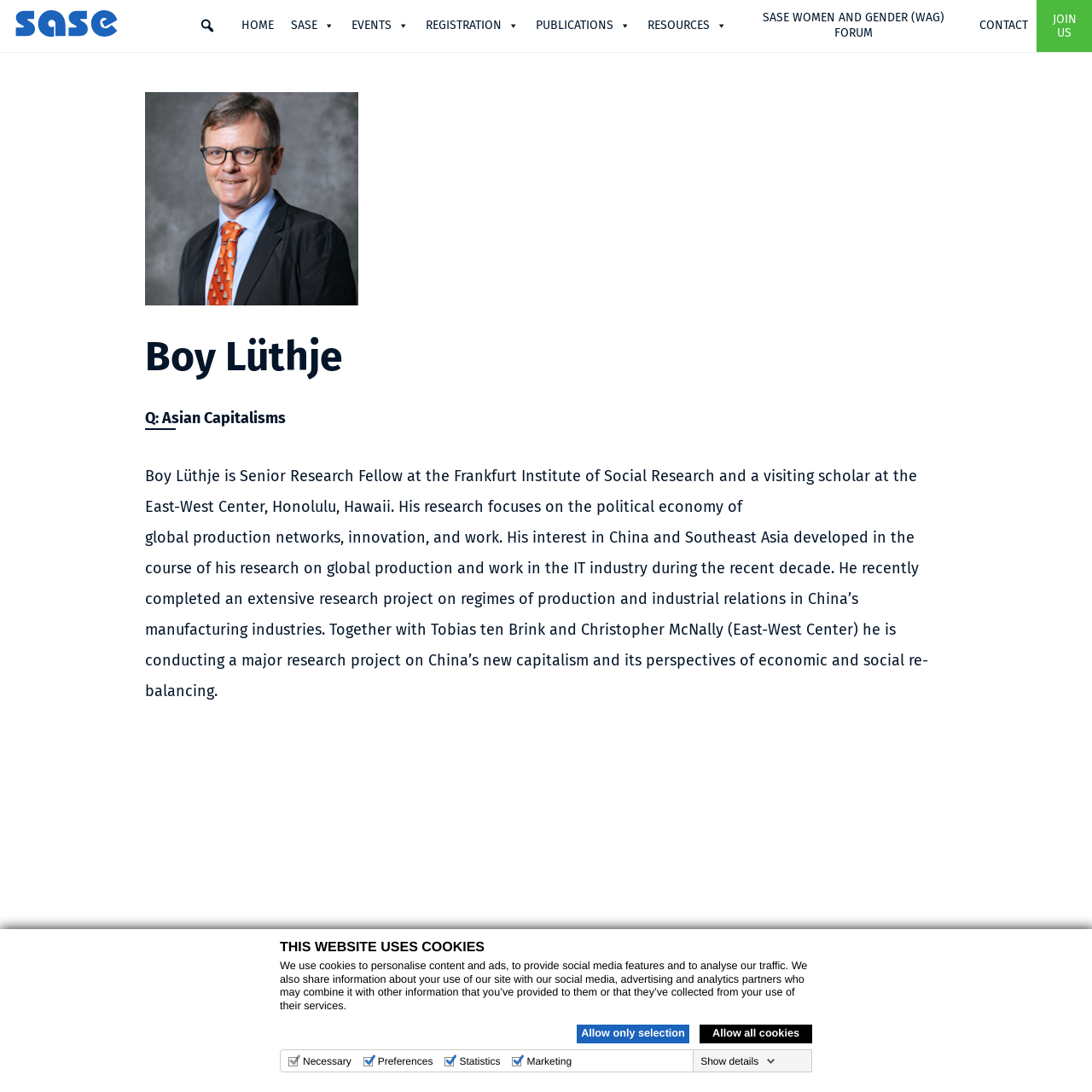What is the purpose of statistic cookies?
Please provide a single word or phrase as your answer based on the screenshot.

To understand how visitors interact with websites